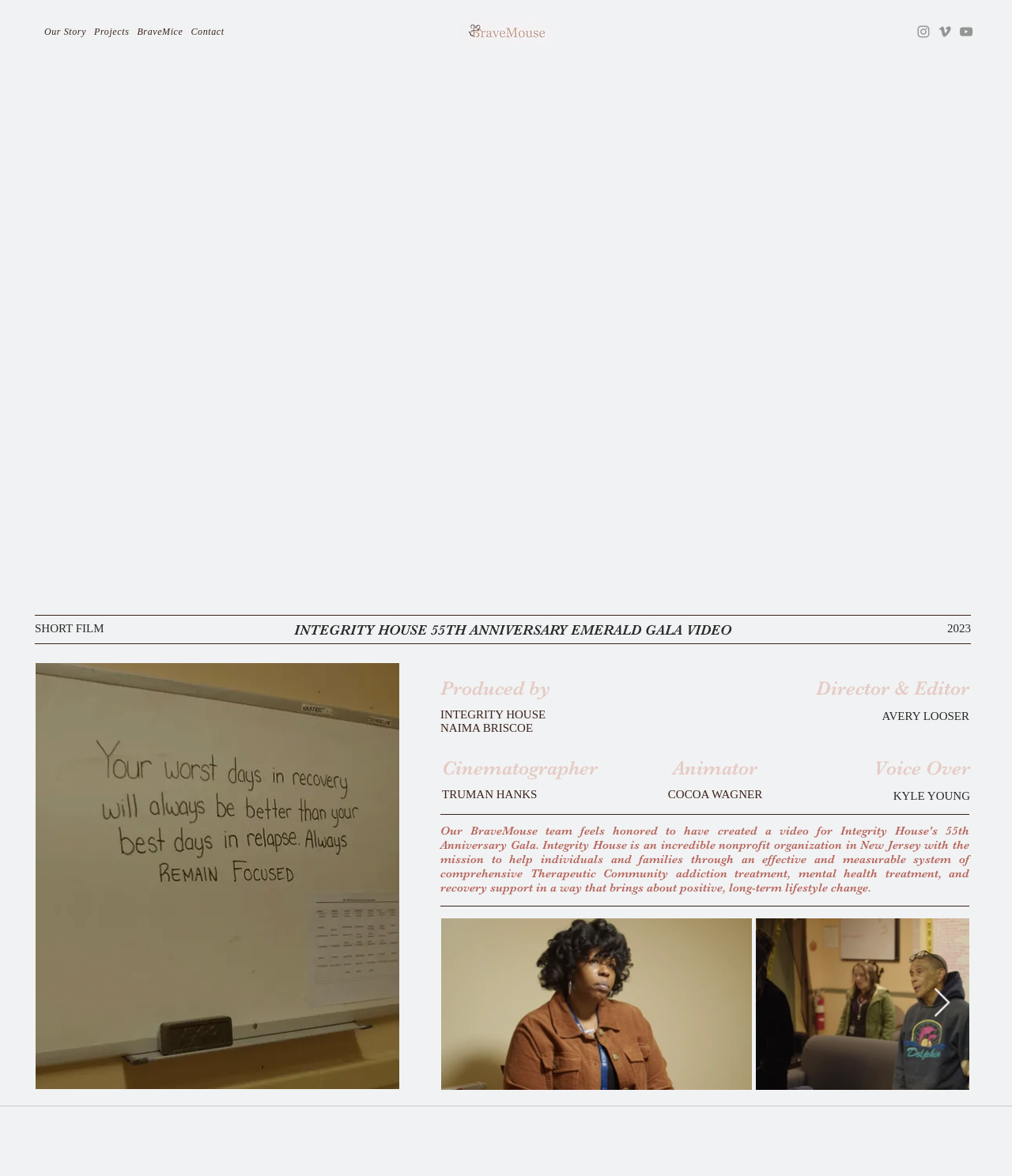Please find the bounding box coordinates of the element that must be clicked to perform the given instruction: "Subscribe to Our Newsletter". The coordinates should be four float numbers from 0 to 1, i.e., [left, top, right, bottom].

[0.518, 0.951, 0.549, 0.958]